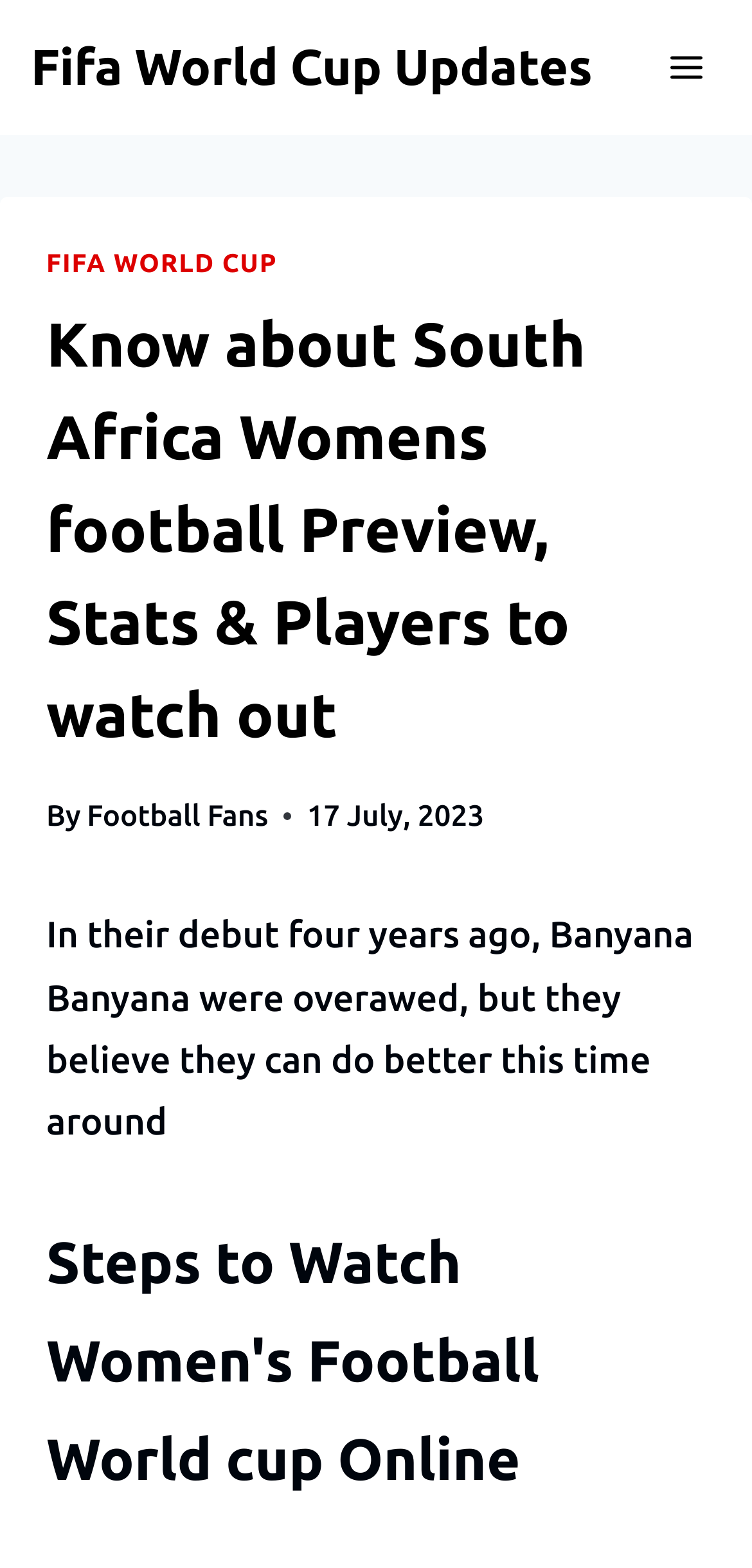Please answer the following question using a single word or phrase: 
What is the current status of the menu button?

Not expanded